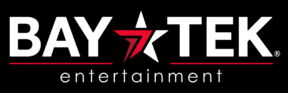Refer to the screenshot and answer the following question in detail:
What is the background color of the logo?

The caption states that the logo is presented against a black background, which allows the colors and elements of the logo to stand out sharply.